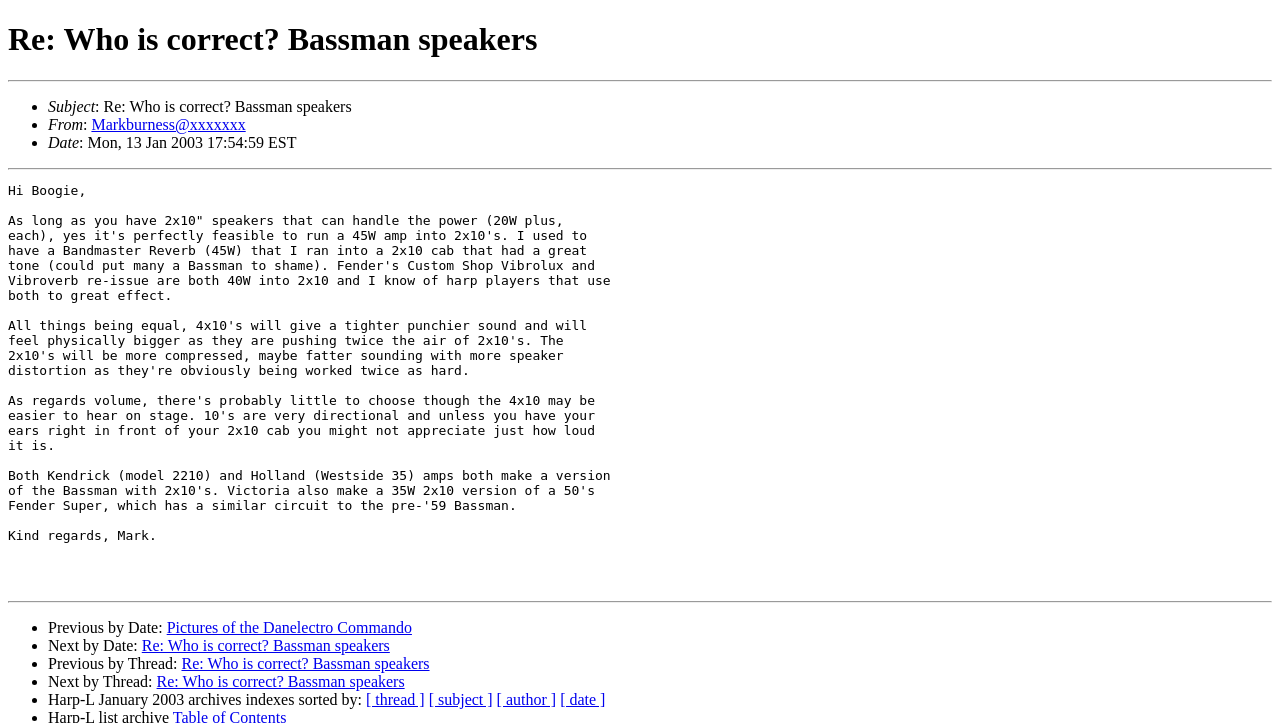Please give a one-word or short phrase response to the following question: 
What is the topic of discussion in the email?

Bassman speakers